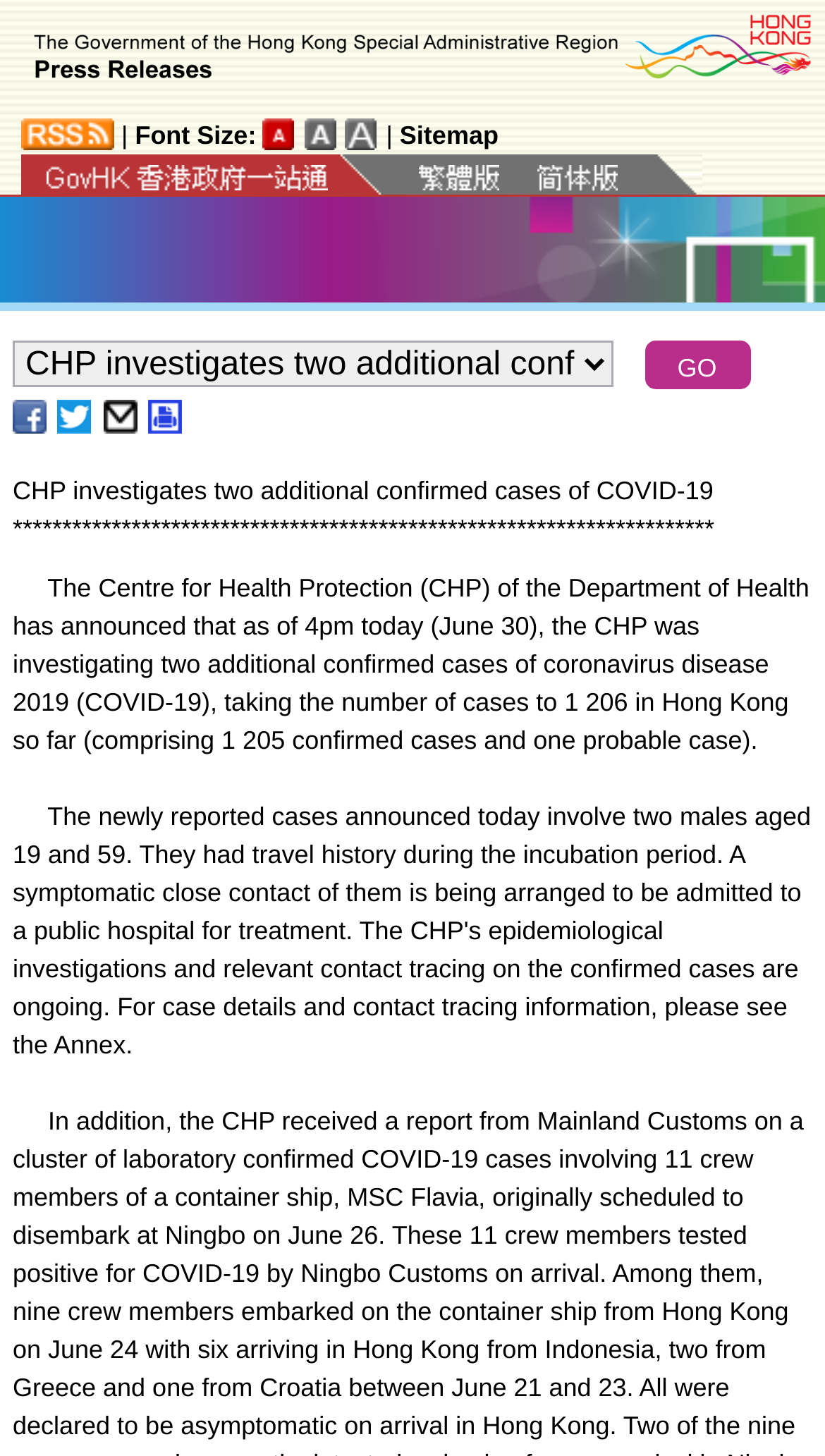Offer a detailed explanation of the webpage layout and contents.

The webpage appears to be a press release from the Government of the Hong Kong Special Administrative Region, specifically from the Centre for Health Protection (CHP) of the Department of Health. 

At the top left of the page, there is an image of the Government of Hong Kong logo. To the right of the logo, there is a link to "Brand Hong Kong" with a corresponding image. 

Below these elements, there are several links and buttons for adjusting font size, accessing the sitemap, and navigating to other government websites, such as GovHK, Traditional Chinese, and Simplified Chinese. 

On the left side of the page, there is a search bar with a combobox and a "GO" button. 

Above the main content, there are social media links to share the press release on Facebook, Twitter, and via email, as well as a "Print" button. 

The main content of the page is a press release announcing that the CHP is investigating two additional confirmed cases of COVID-19, bringing the total number of cases in Hong Kong to 1,206. The text provides details about the cases and the current situation.